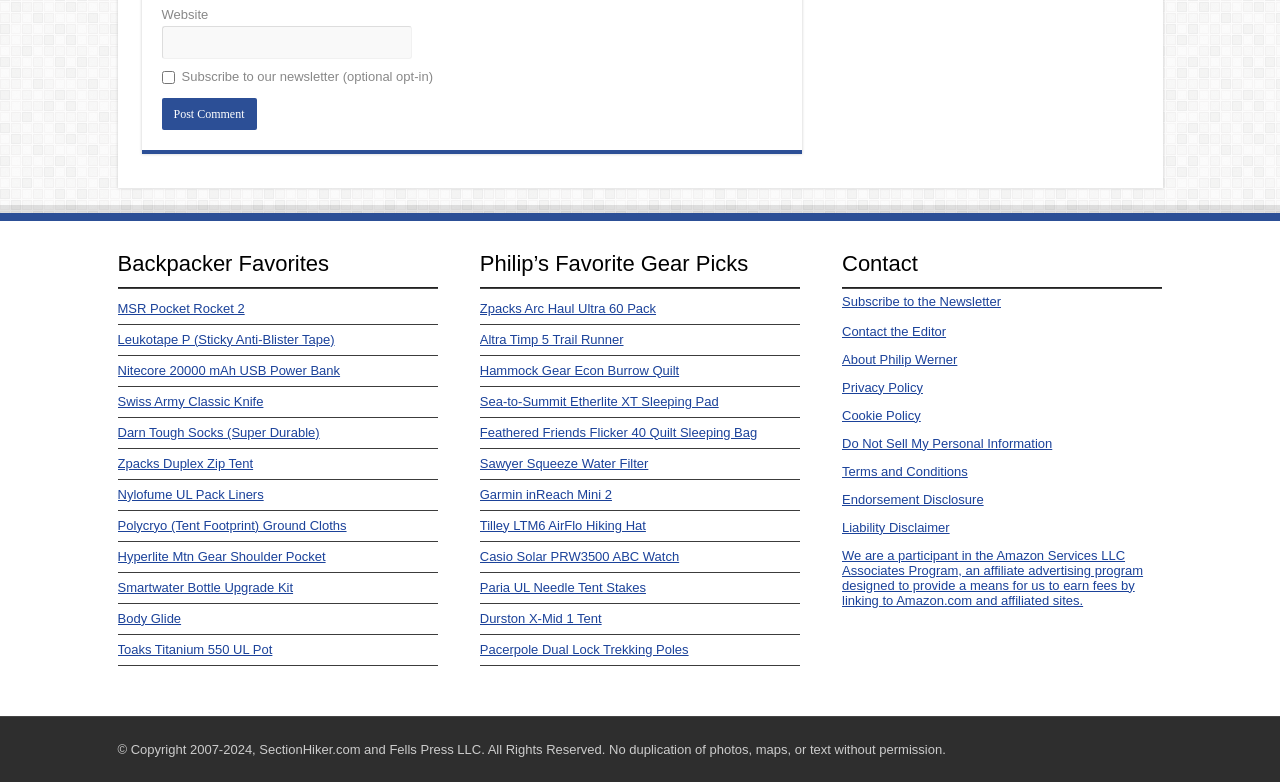What is the name of the website?
Kindly give a detailed and elaborate answer to the question.

I found the answer by looking at the copyright information at the bottom of the webpage, which states '© Copyright 2007-2024, SectionHiker.com and Fells Press LLC. All Rights Reserved.'